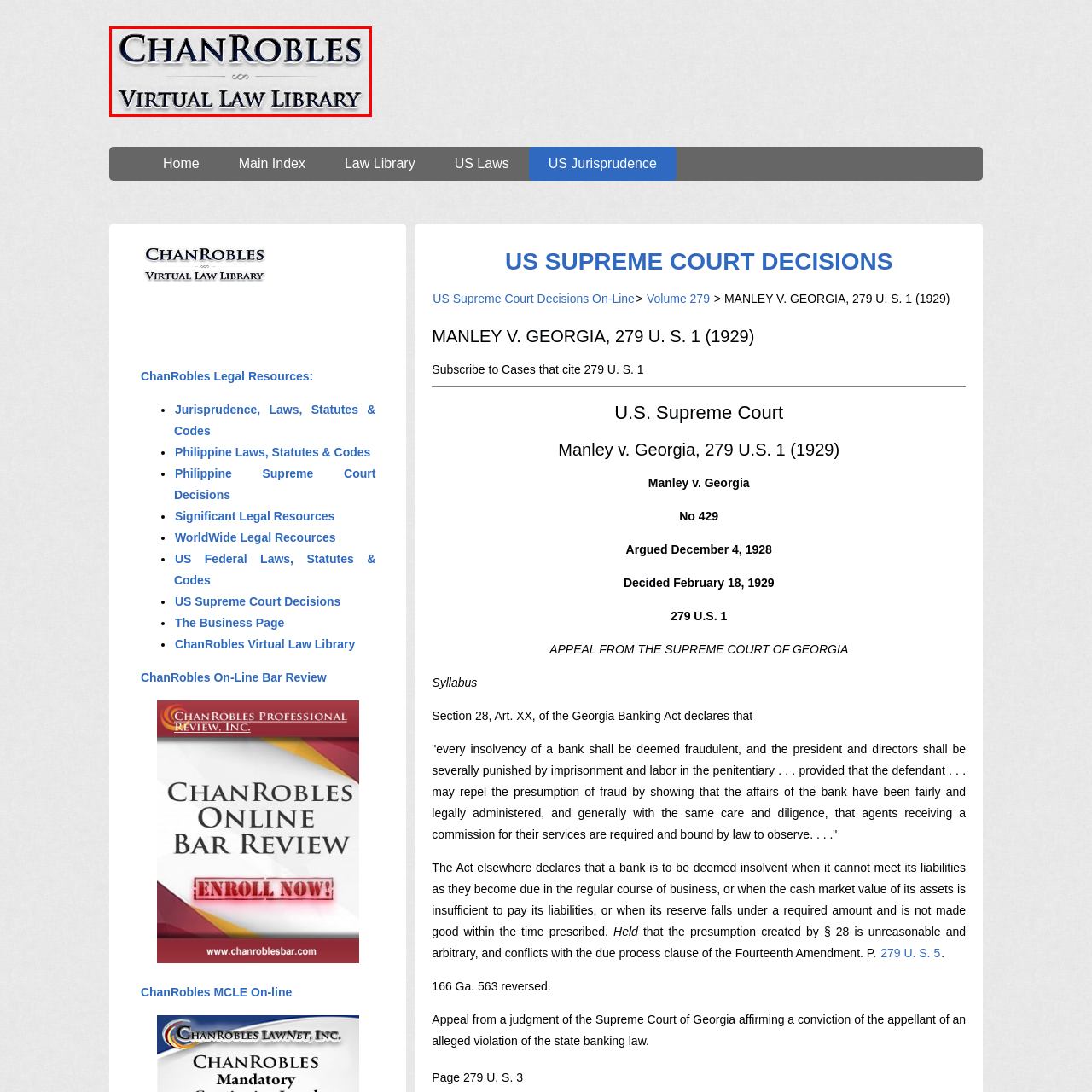Detail the features and components of the image inside the red outline.

The image features the logo of "ChanRobles Virtual Law Library," which presents itself as a prominent online resource for legal information and jurisprudence. The logo showcases the name "ChanRobles" in an elegant serif font, complemented by a sophisticated layout that emphasizes the library's role in providing access to a vast array of legal documents, statutes, and case law. Below, the tagline "Virtual Law Library" indicates its digital nature, highlighting its function as a comprehensive platform for legal research and resources, catering to law practitioners, students, and the general public seeking legal knowledge. The refined design and clear, authoritative branding reflect the library's commitment to legal excellence and accessibility.